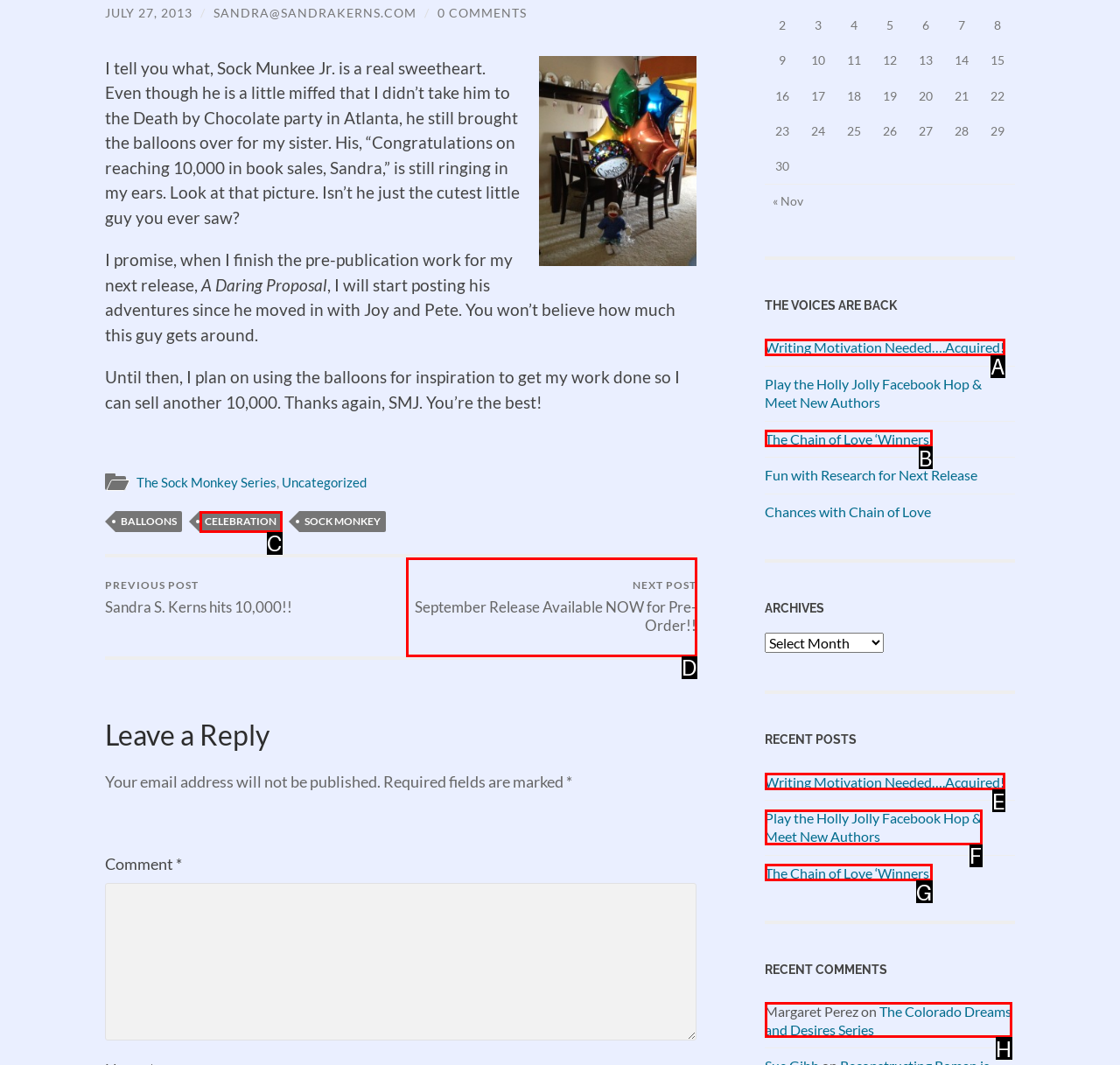Identify the letter that best matches this UI element description: Writing Motivation Needed….Acquired!
Answer with the letter from the given options.

A